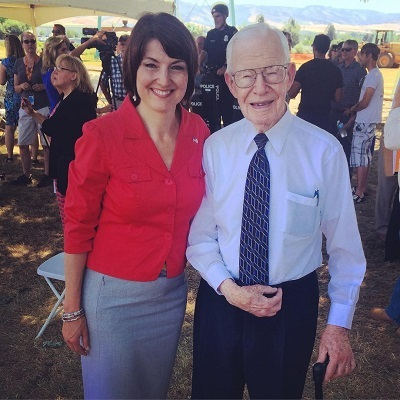Please reply to the following question using a single word or phrase: 
What is the elderly man holding?

A cane